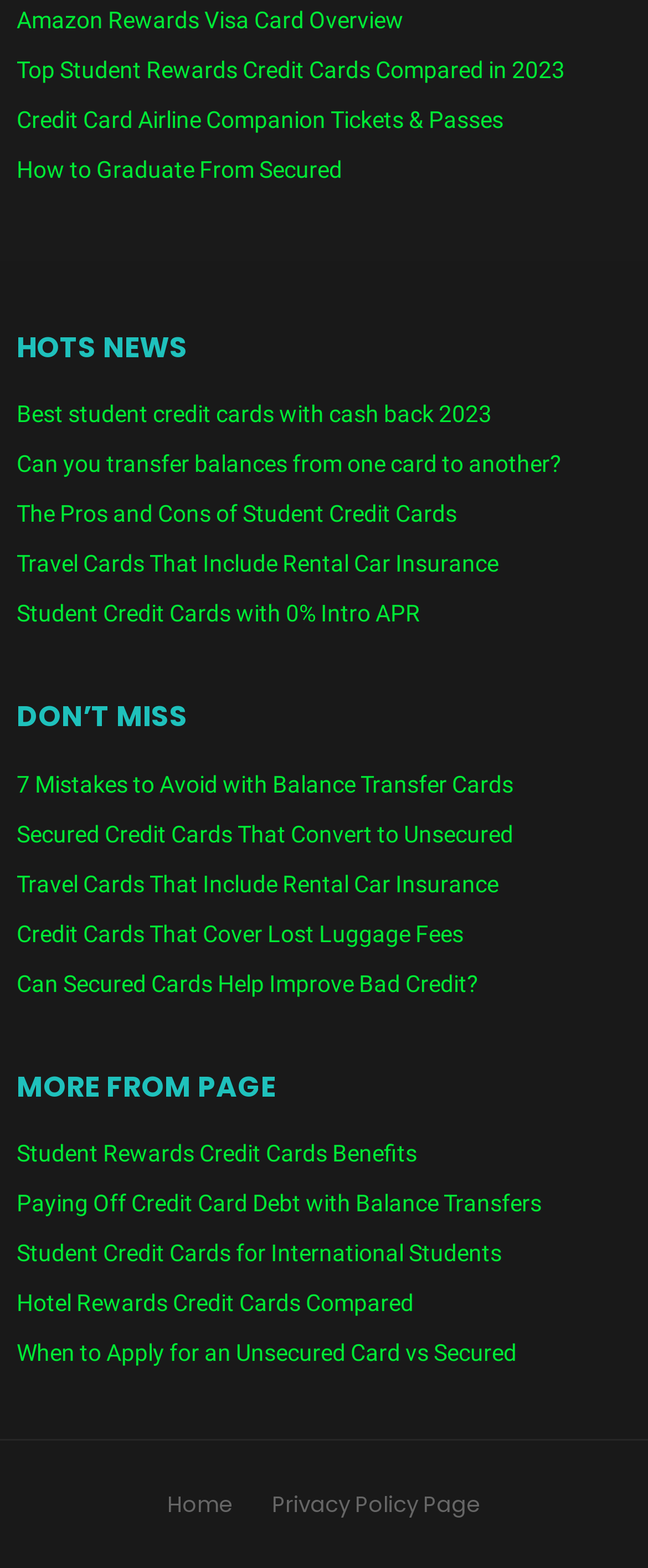Provide a brief response using a word or short phrase to this question:
How many sections are there on this webpage?

3